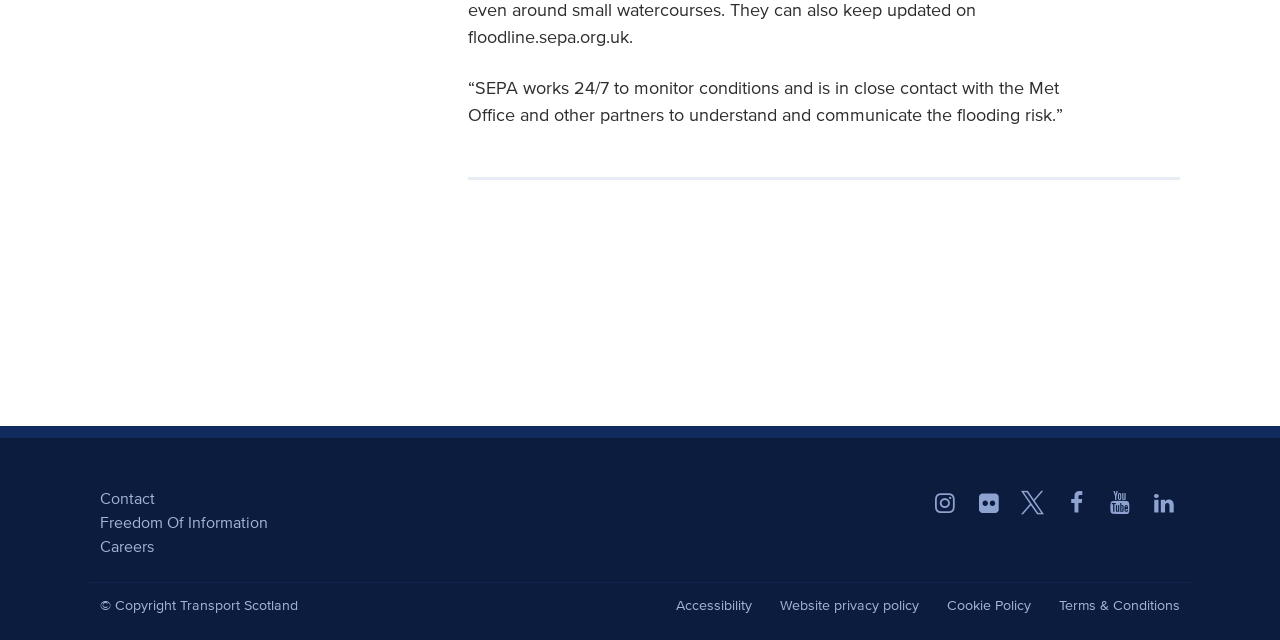Answer the following inquiry with a single word or phrase:
How many social media links are present on the webpage?

6